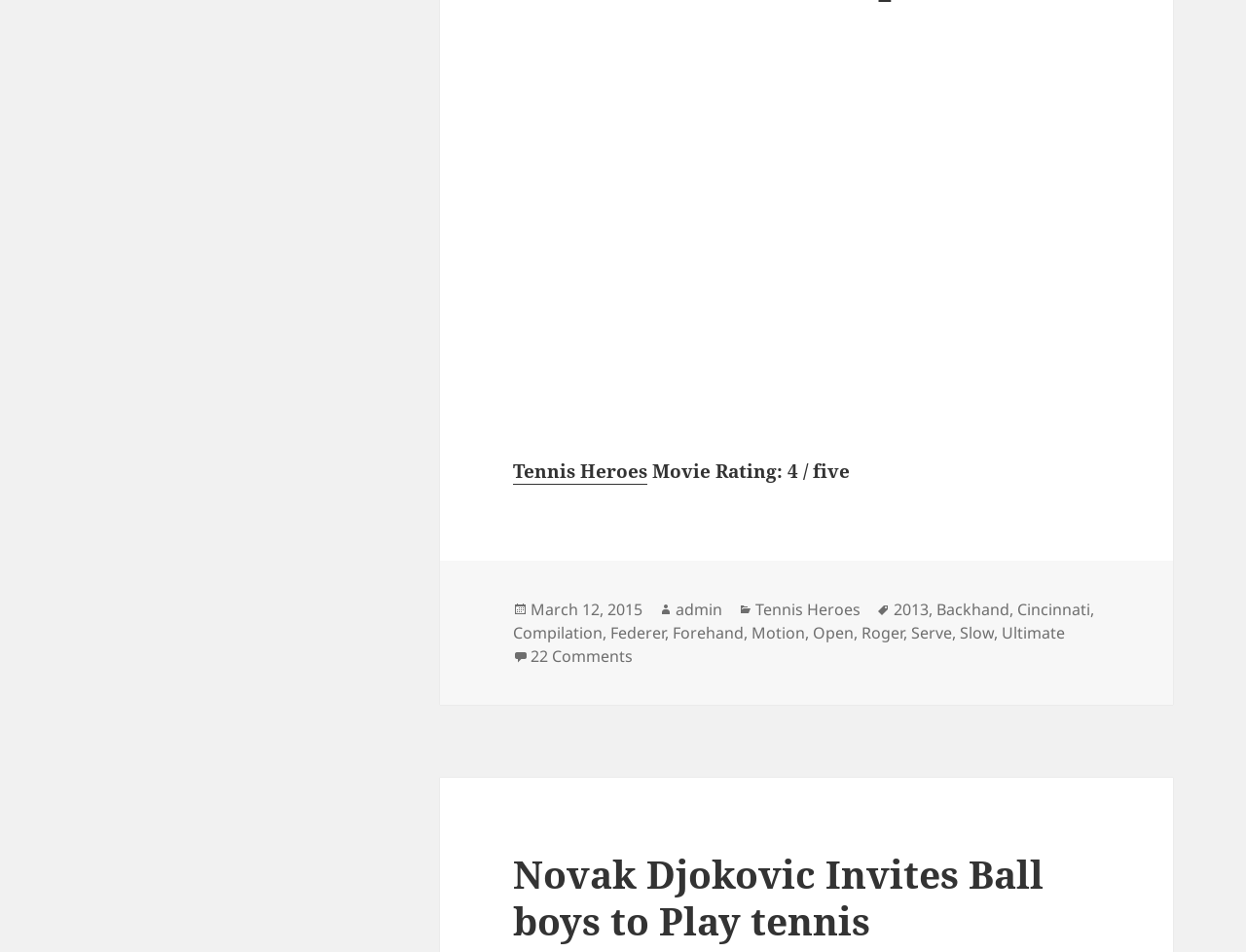Given the description Tennis Heroes, predict the bounding box coordinates of the UI element. Ensure the coordinates are in the format (top-left x, top-left y, bottom-right x, bottom-right y) and all values are between 0 and 1.

[0.606, 0.629, 0.691, 0.652]